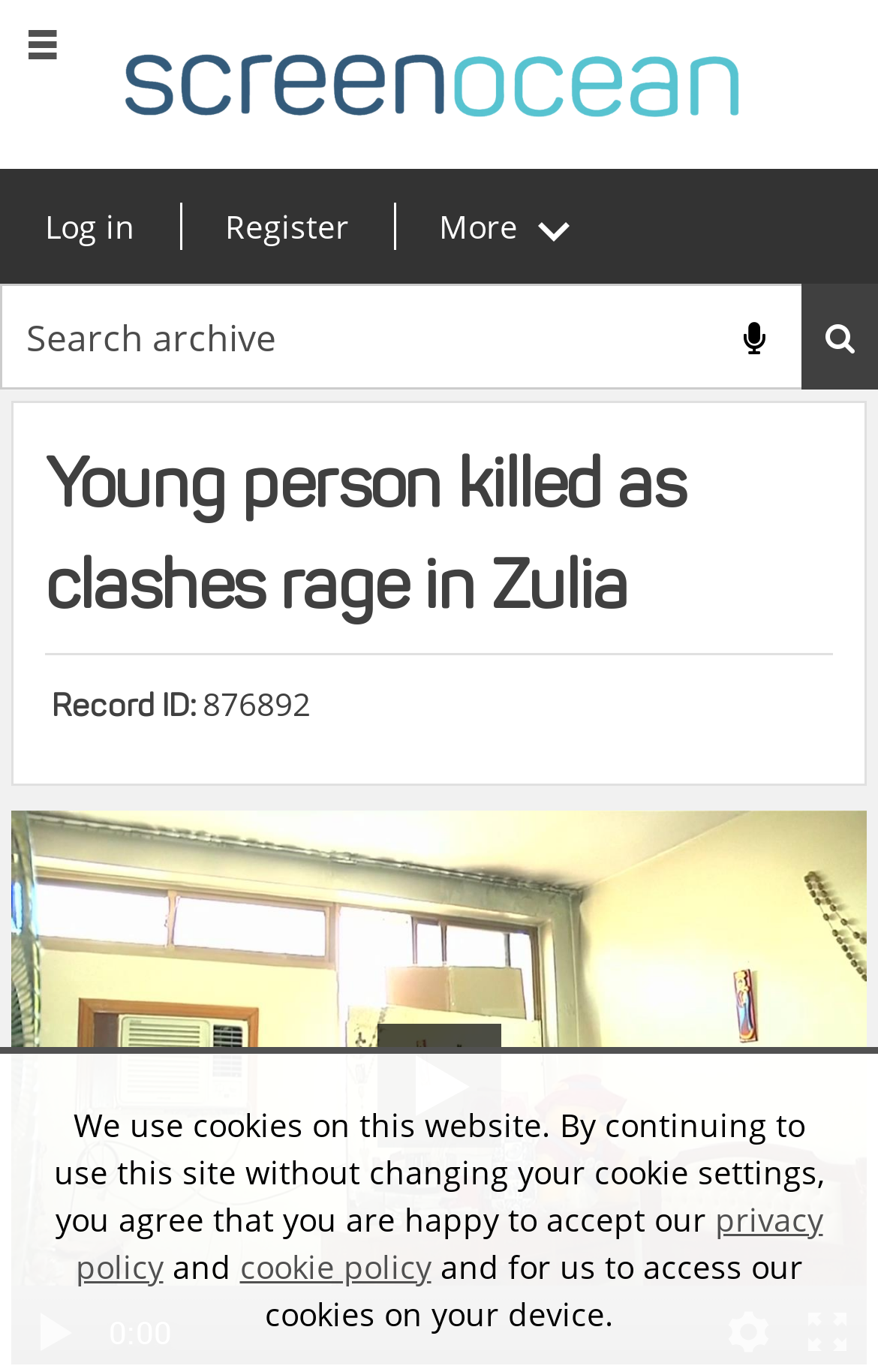Respond to the following question with a brief word or phrase:
What is the record ID of the current video?

876892